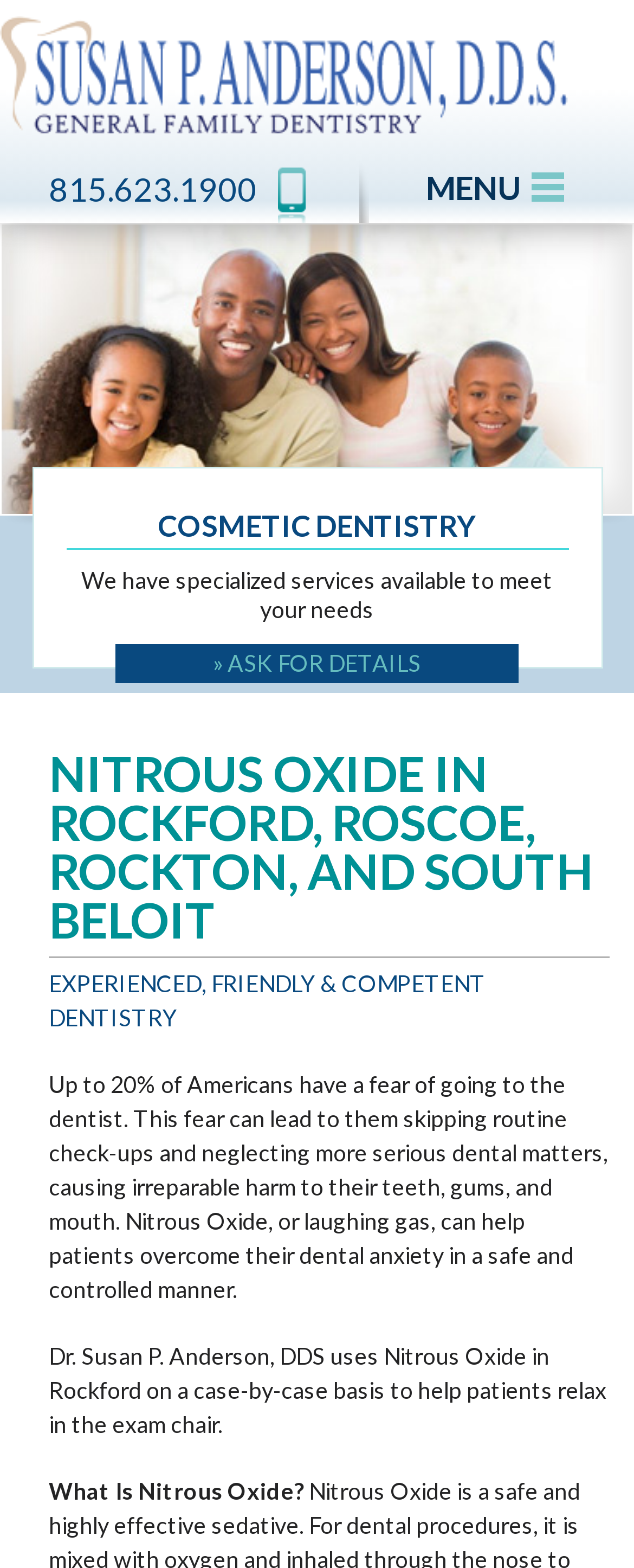Please locate and retrieve the main header text of the webpage.

NITROUS OXIDE IN ROCKFORD, ROSCOE, ROCKTON, AND SOUTH BELOIT